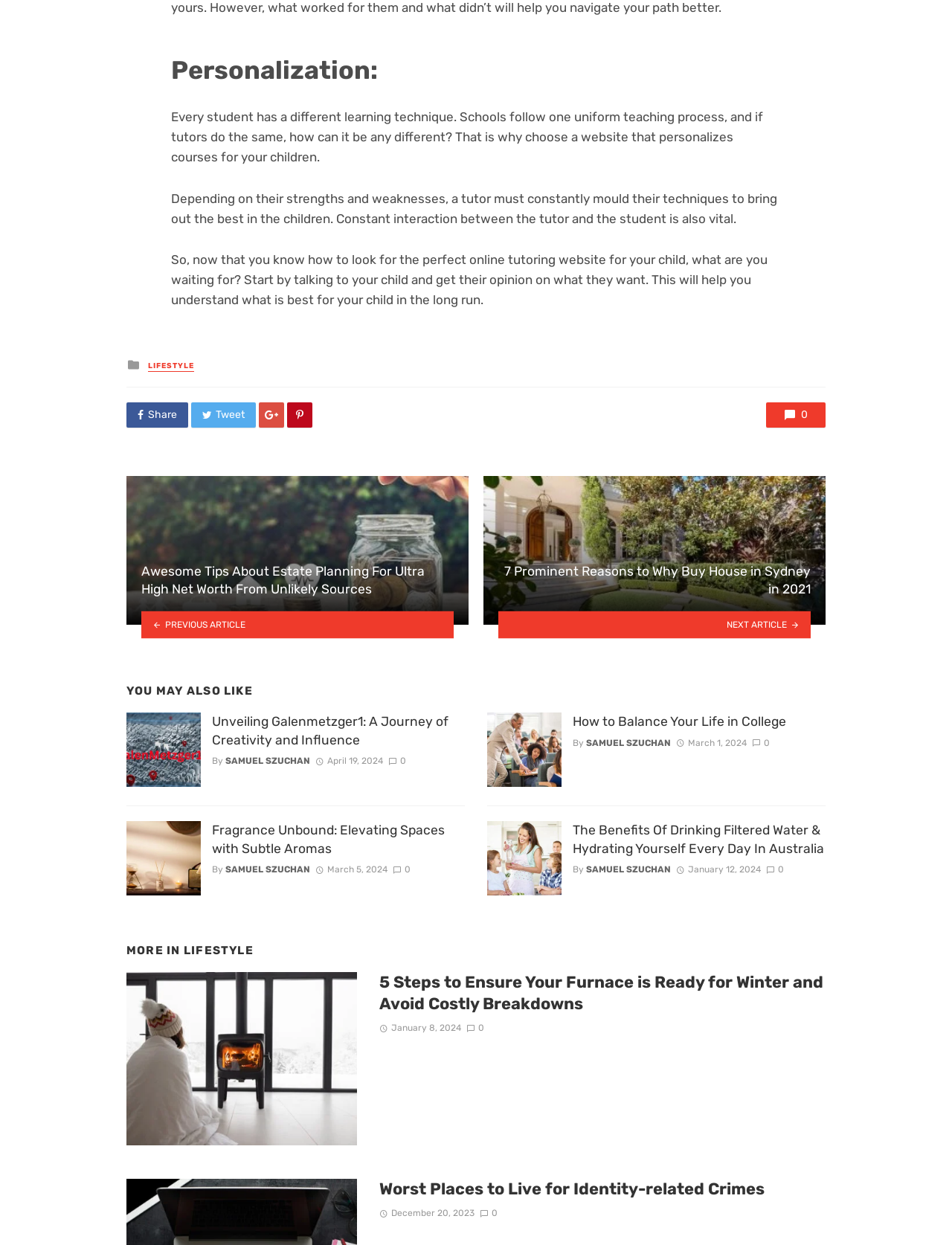Answer the question below using just one word or a short phrase: 
What is the category of the article with the heading '7 Prominent Reasons to Why Buy House in Sydney in 2021'?

LIFESTYLE